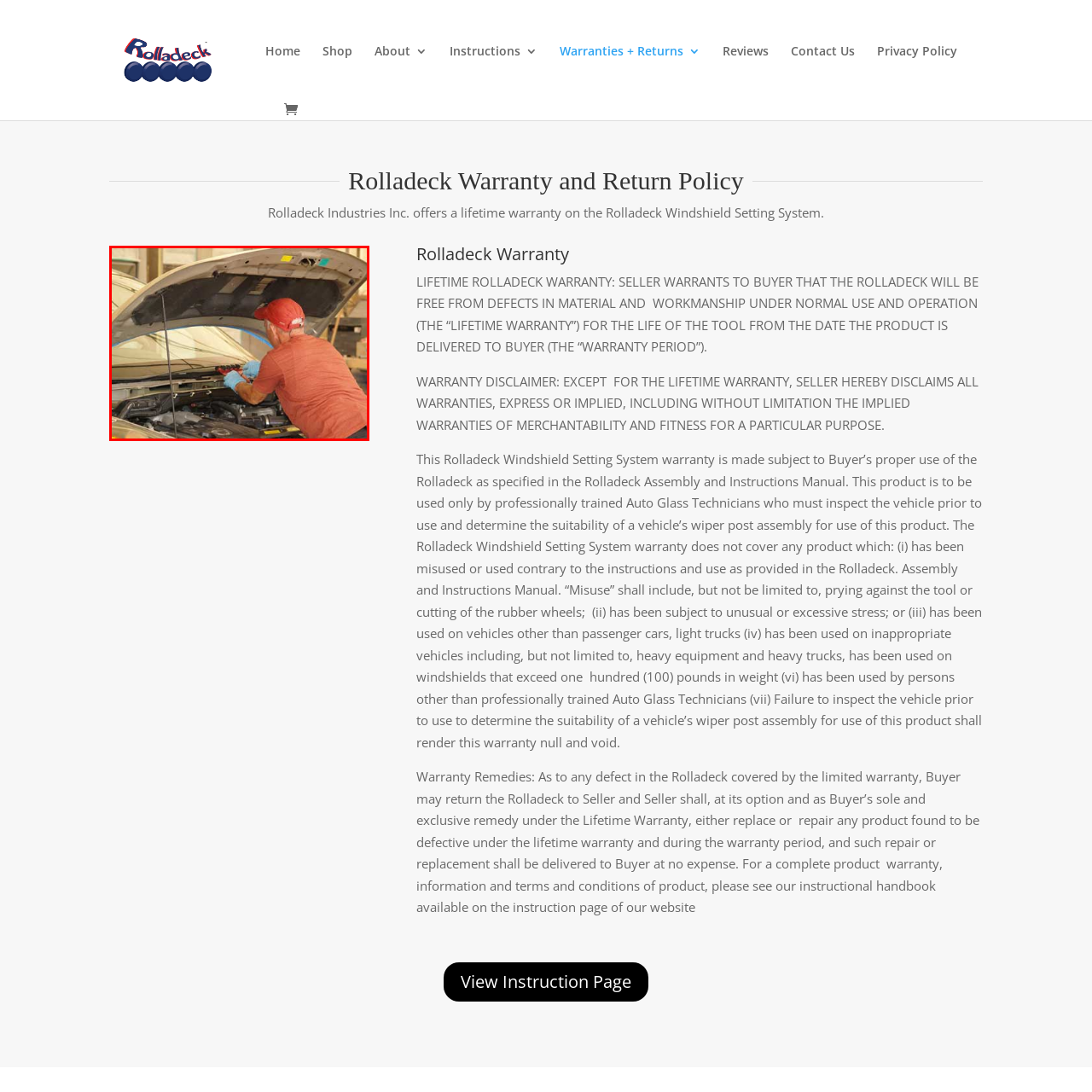Create a detailed narrative of the image inside the red-lined box.

The image depicts a skilled technician working on a vehicle, specifically focused on adjusting or repairing the windshield setting system, which is a critical component in auto glass replacement. The technician, wearing a red cap and blue gloves, is positioned in front of the open hood of a car, demonstrating careful handling of tools—potentially those related to the Rolladeck Windshield Setting System.

This system is highlighted in the context of the Rolladeck warranty and return policy, which assures customers of a lifetime warranty against defects in materials and workmanship under normal use. The environment appears to be a workshop, indicating a setting where professionally trained auto glass technicians operate, ensuring that repairs are done accurately and effectively.

The emphasis on professional use and proper handling underscores the importance of training and adherence to guidelines when utilizing this specialized equipment, ensuring safety and efficacy during the repair process. This image showcases the practical application of the Rolladeck product and the skilled professionals who utilize it.